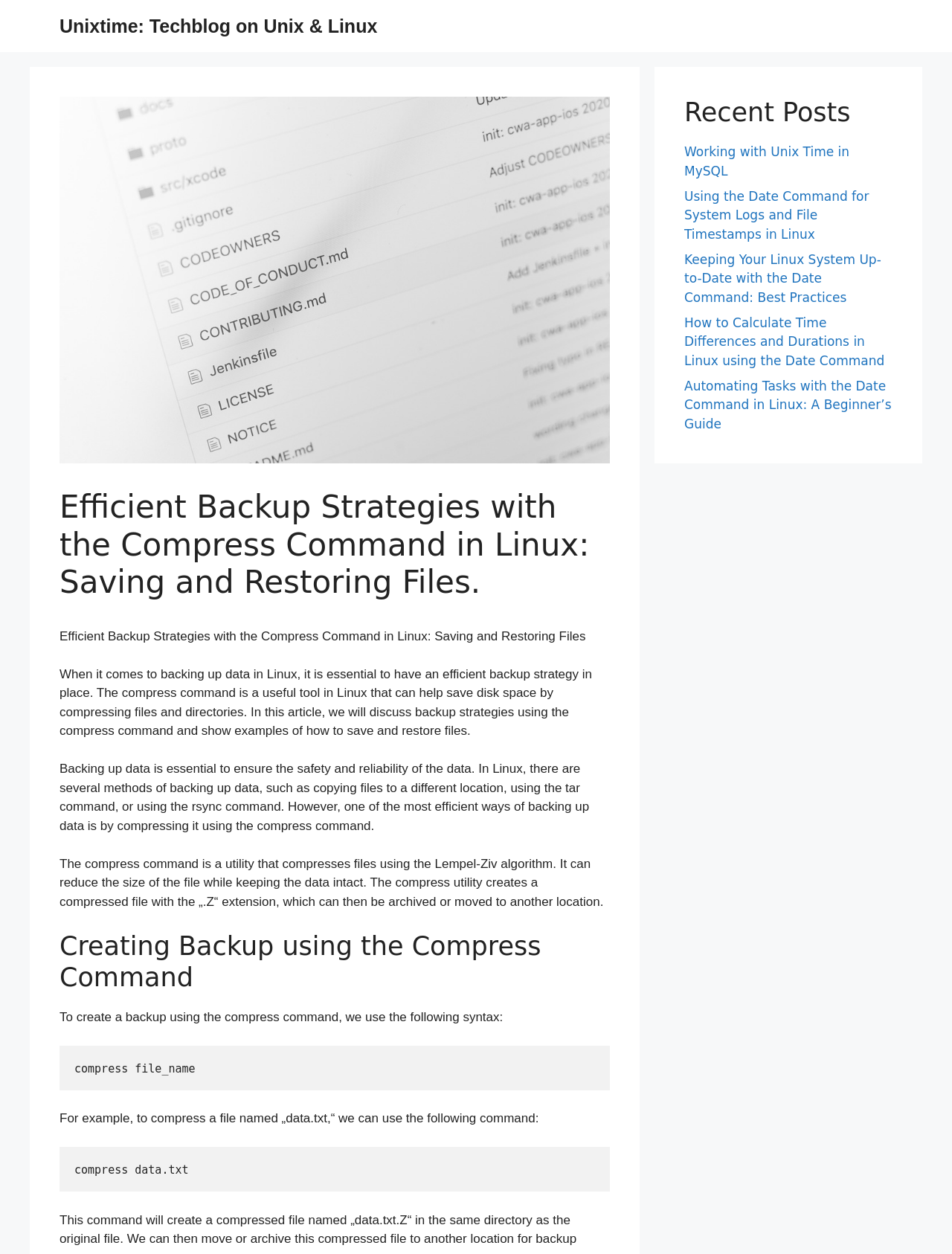Answer the question briefly using a single word or phrase: 
What is the topic of the recent posts section?

Unix and Linux